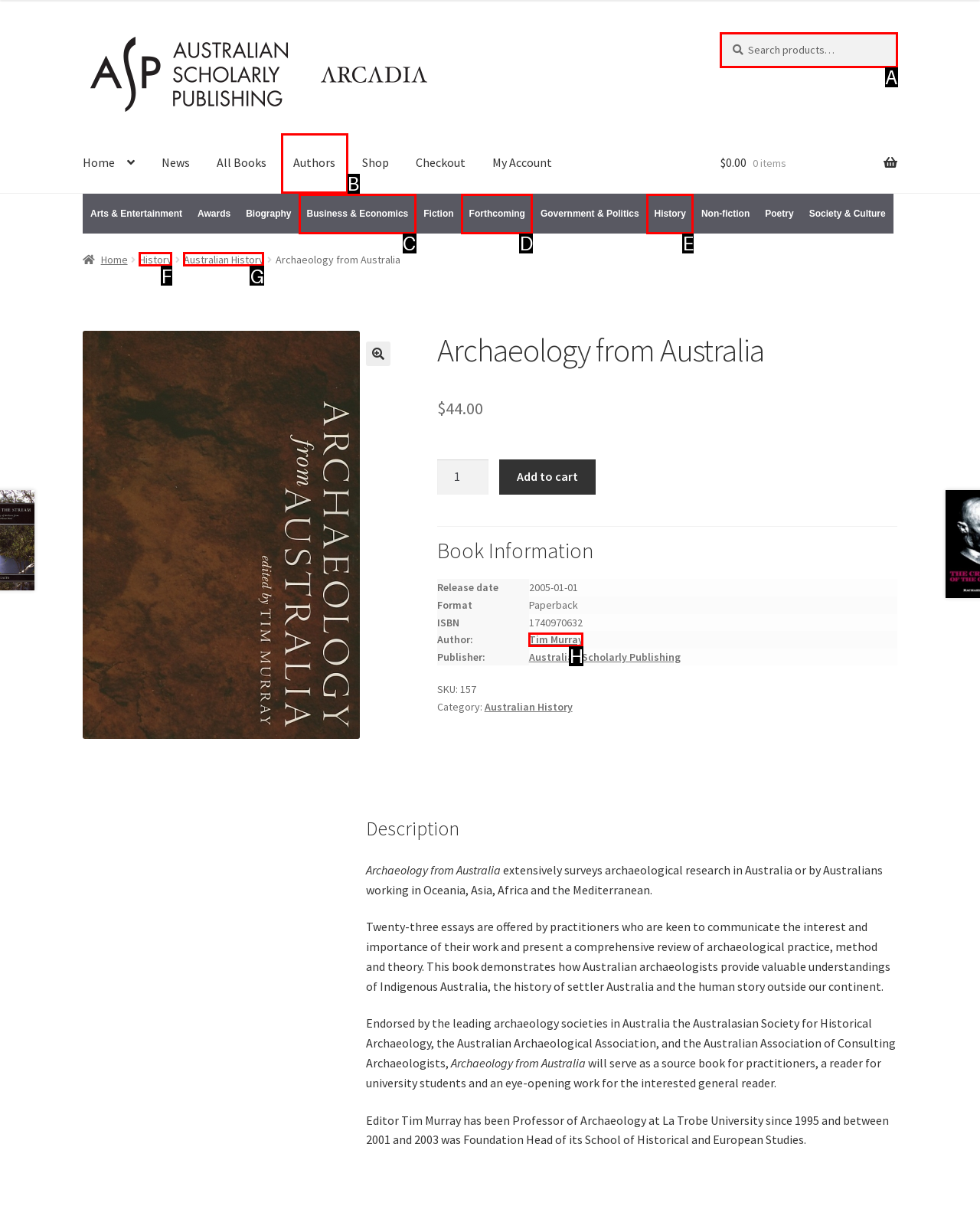Determine the letter of the element I should select to fulfill the following instruction: Search for a book. Just provide the letter.

A